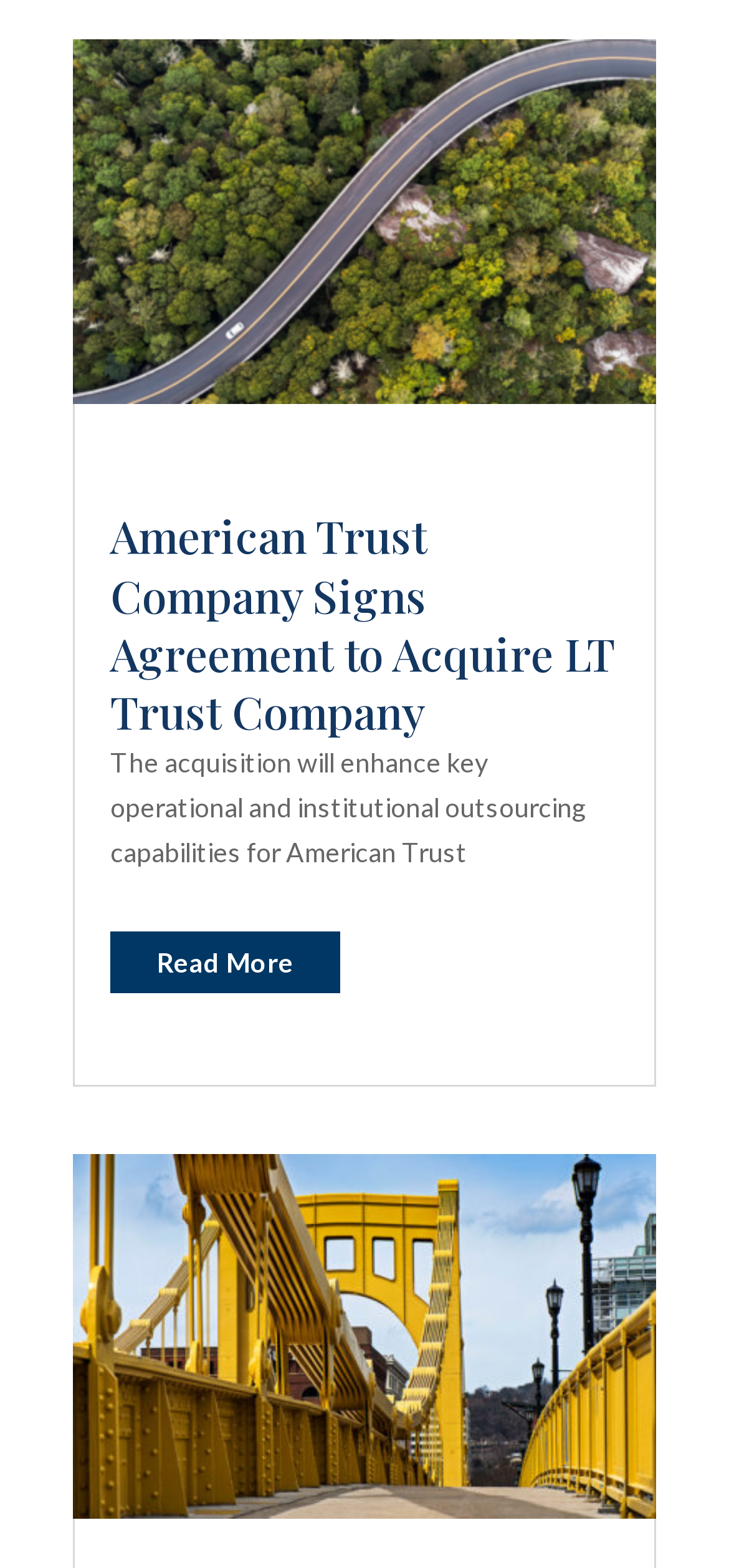What is the topic of the first news article?
Look at the image and respond with a single word or a short phrase.

Acquisition